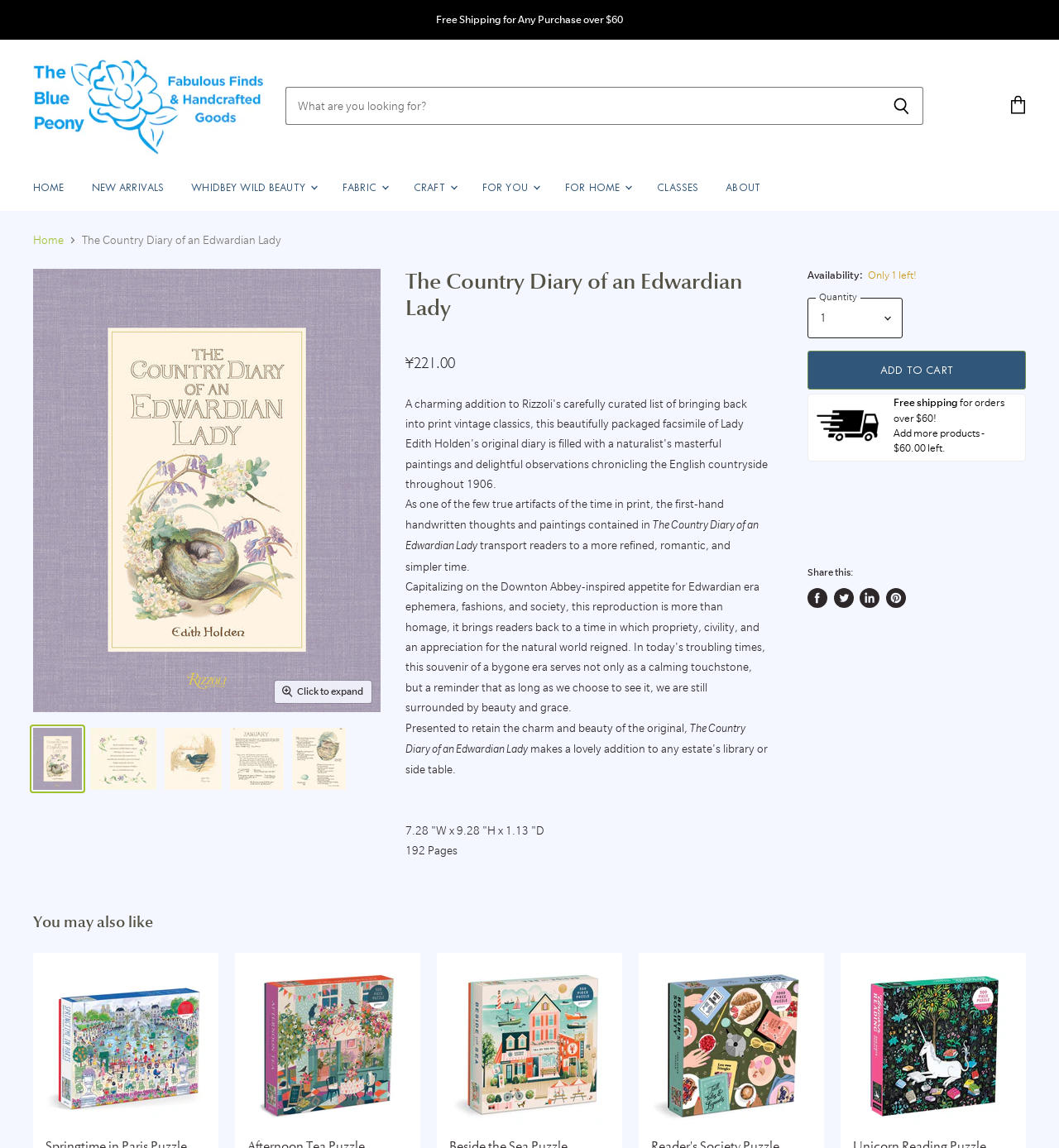Identify the bounding box for the given UI element using the description provided. Coordinates should be in the format (top-left x, top-left y, bottom-right x, bottom-right y) and must be between 0 and 1. Here is the description: Tweet on Twitter

[0.787, 0.512, 0.806, 0.53]